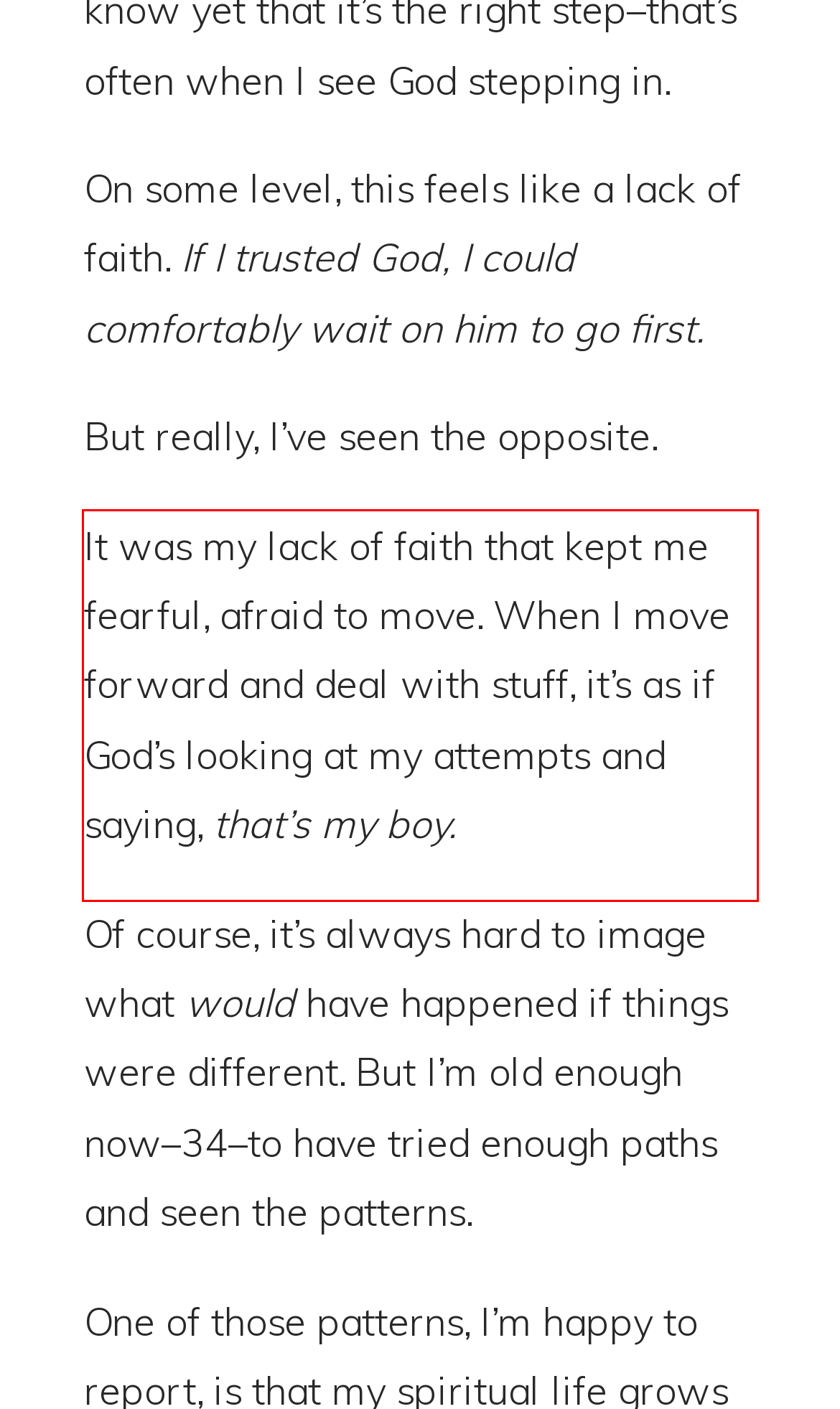You are provided with a screenshot of a webpage that includes a UI element enclosed in a red rectangle. Extract the text content inside this red rectangle.

It was my lack of faith that kept me fearful, afraid to move. When I move forward and deal with stuff, it’s as if God’s looking at my attempts and saying, that’s my boy.